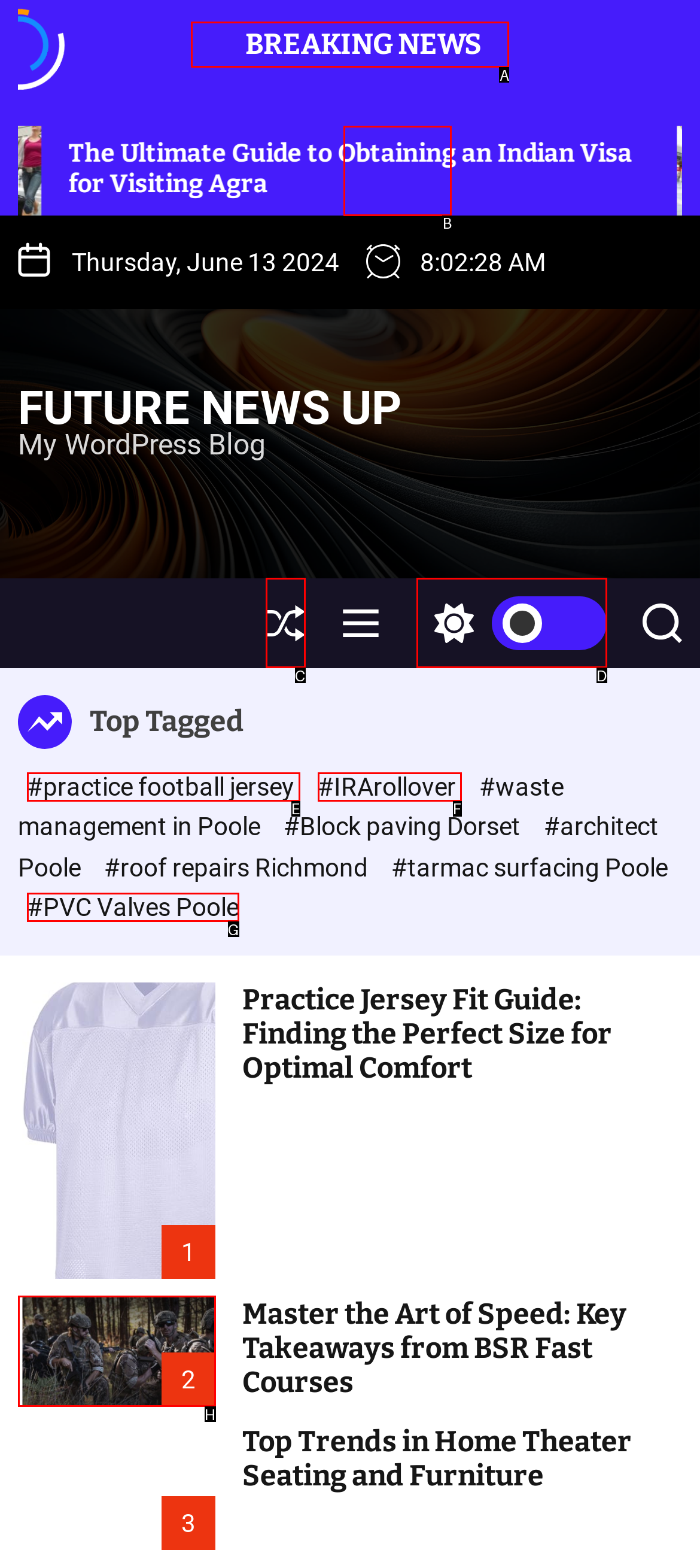Specify the letter of the UI element that should be clicked to achieve the following: Click on the 'BREAKING NEWS' heading
Provide the corresponding letter from the choices given.

A